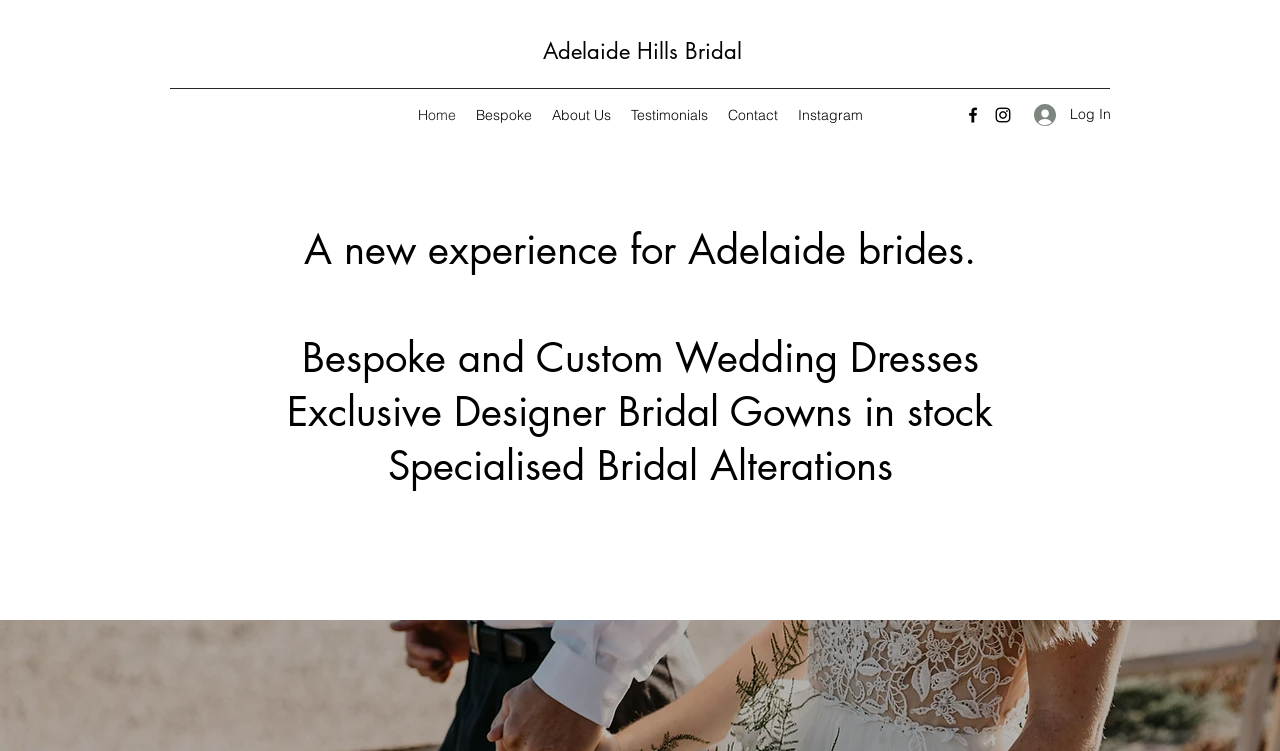Please identify the bounding box coordinates of the element that needs to be clicked to perform the following instruction: "Click on the 'Bespoke' link".

[0.364, 0.133, 0.423, 0.173]